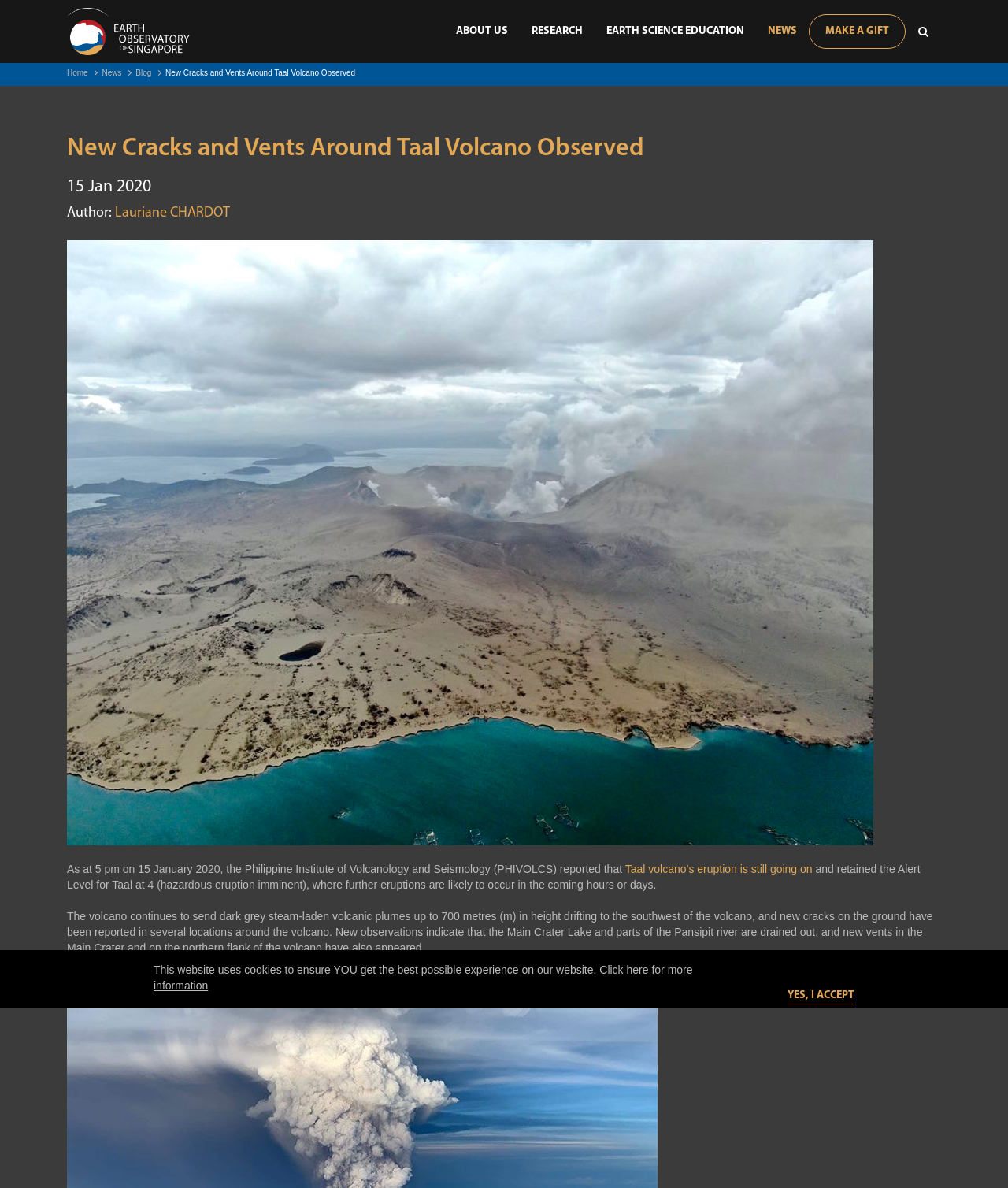Please determine the bounding box coordinates of the element's region to click in order to carry out the following instruction: "Click the link to the author Lauriane CHARDOT". The coordinates should be four float numbers between 0 and 1, i.e., [left, top, right, bottom].

[0.114, 0.173, 0.228, 0.186]